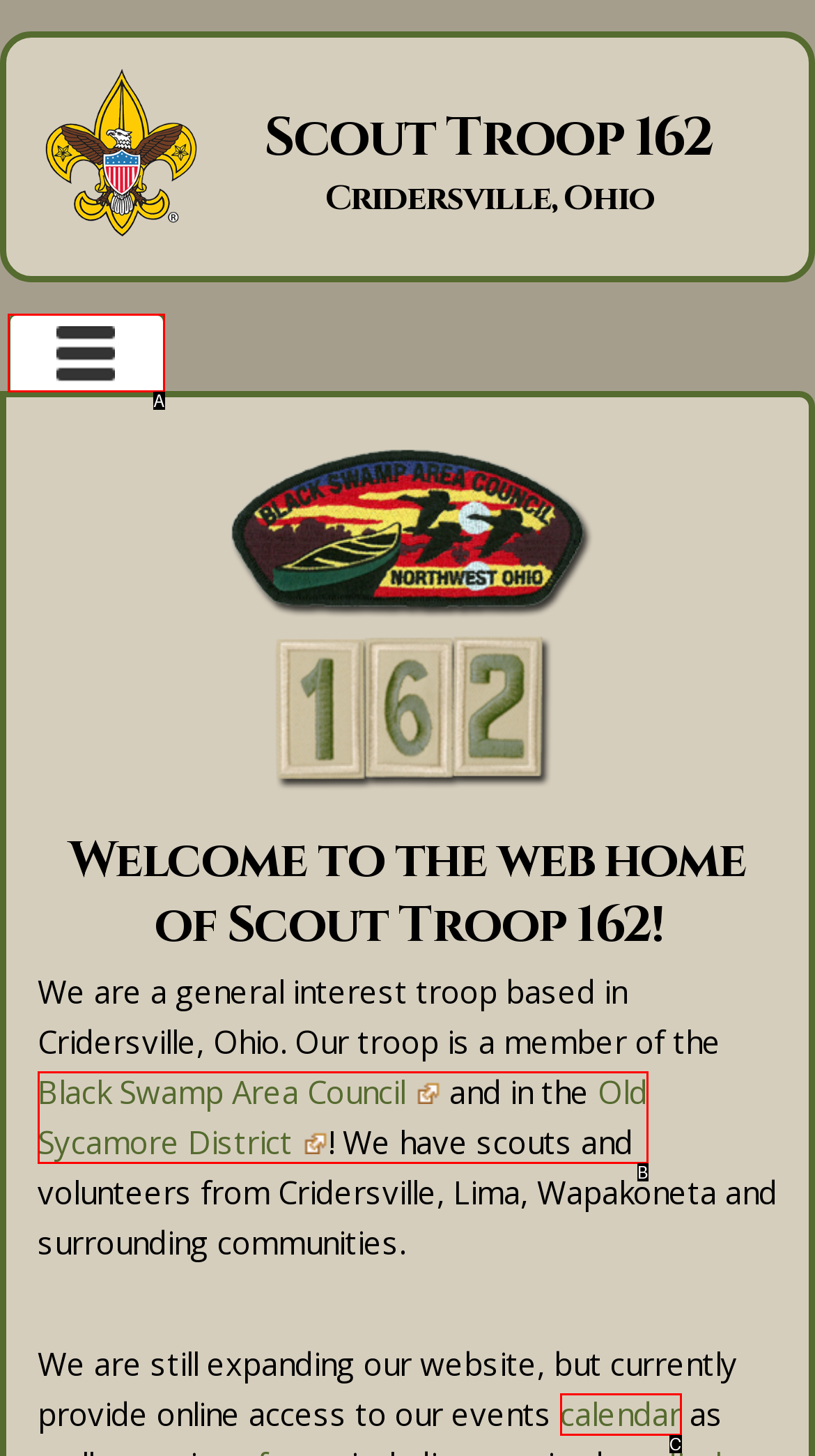From the given choices, identify the element that matches: Old Sycamore District
Answer with the letter of the selected option.

B